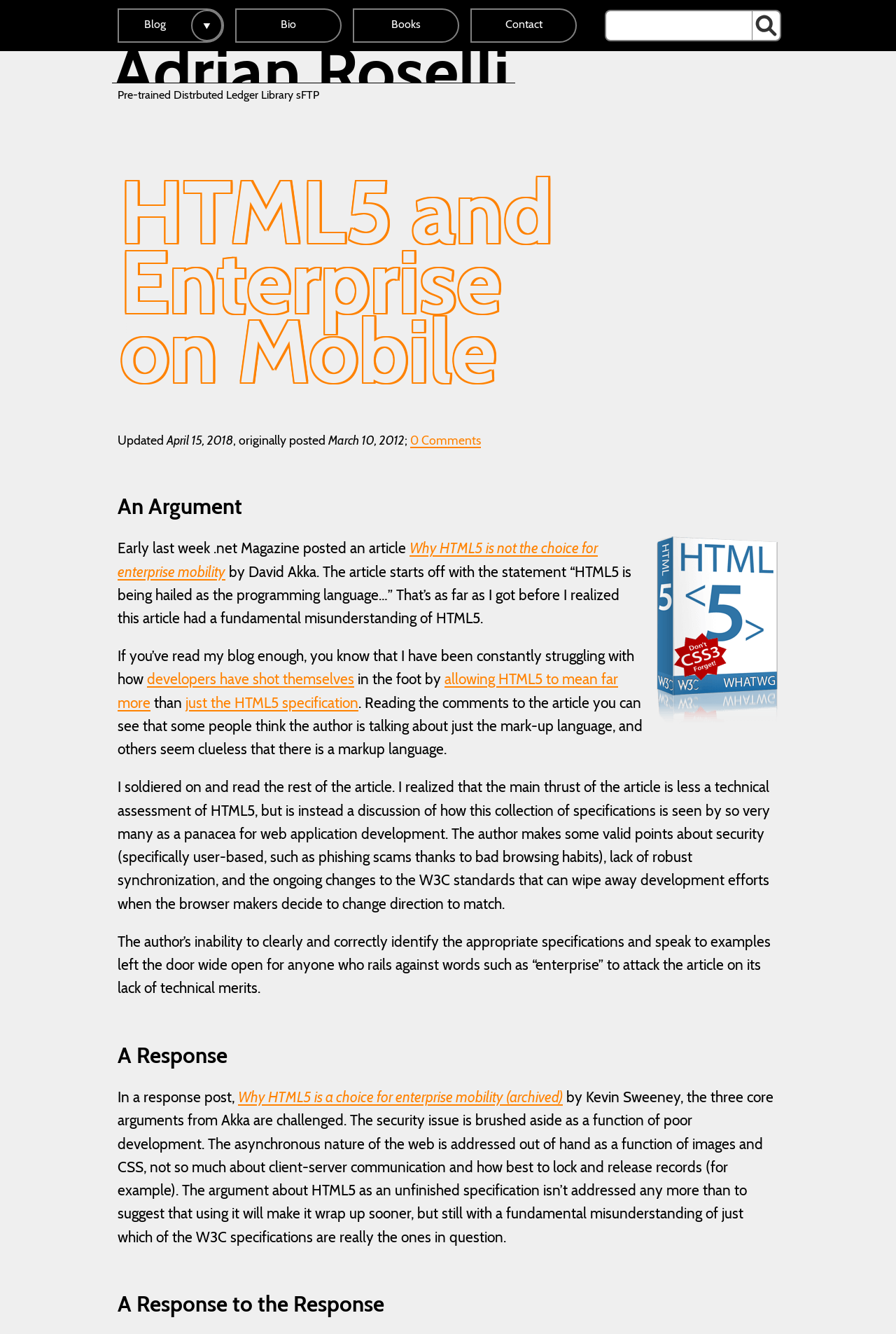Can you specify the bounding box coordinates for the region that should be clicked to fulfill this instruction: "Go to blog".

[0.133, 0.009, 0.213, 0.03]